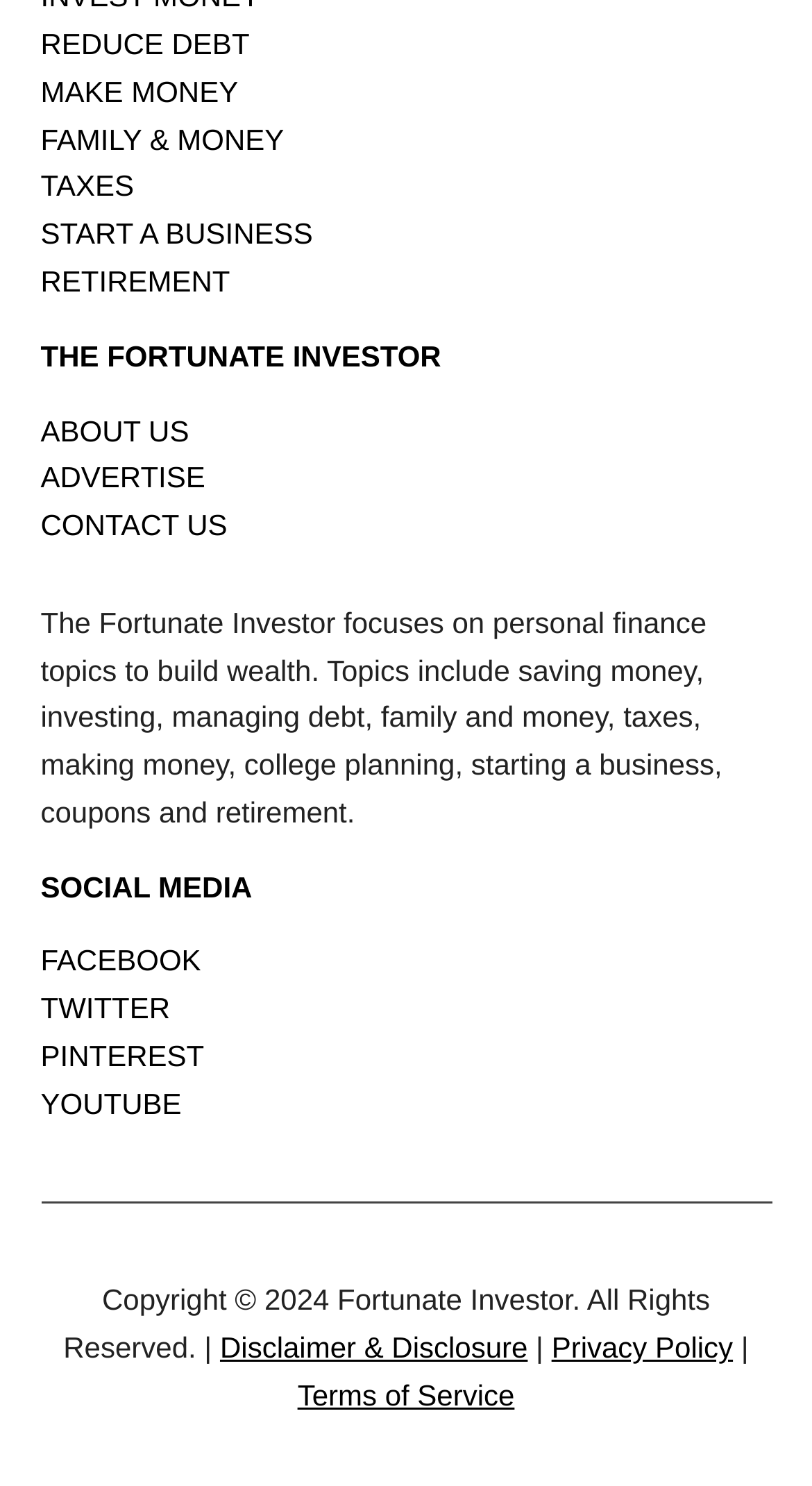What social media platforms are linked on this website?
Utilize the information in the image to give a detailed answer to the question.

The social media links are located at the bottom of the webpage, and they include Facebook, Twitter, Pinterest, and YouTube, allowing users to connect with the website on these platforms.